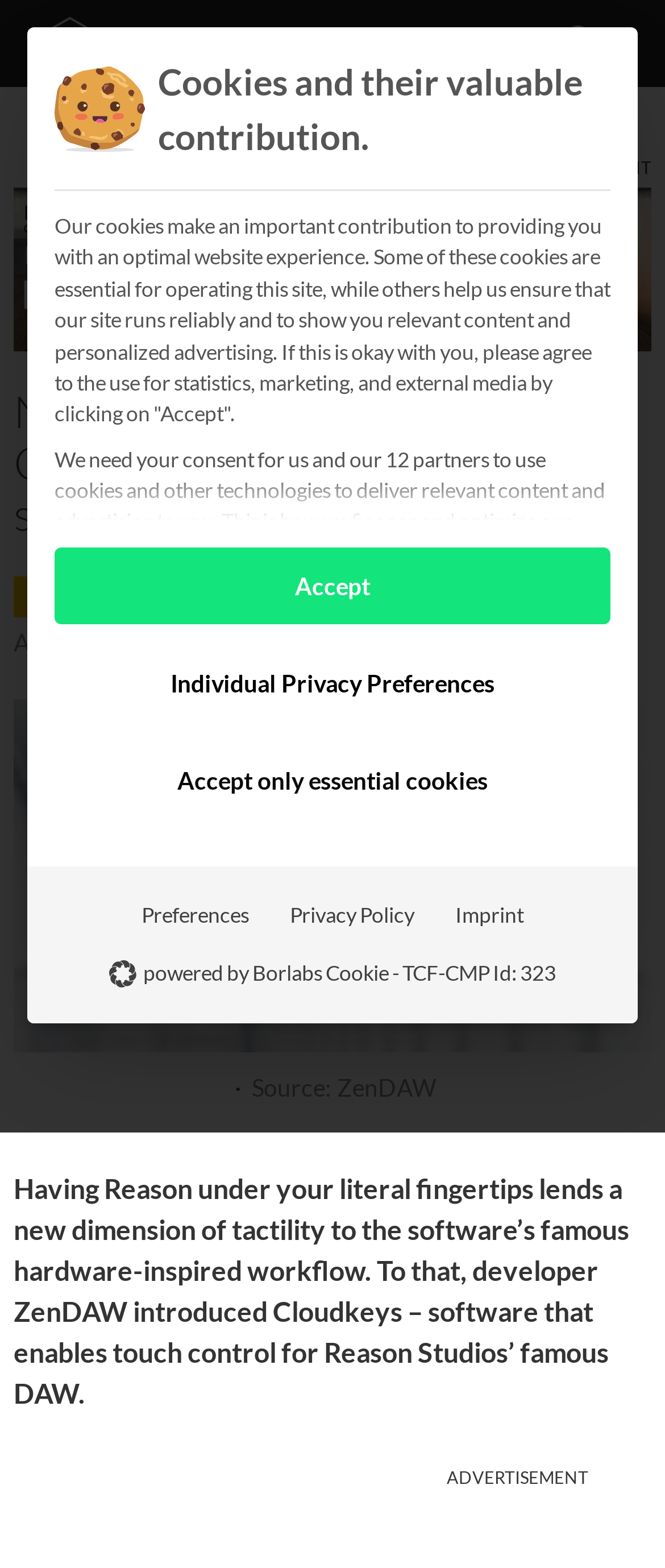What is the name of the website mentioned in the top-left corner?
Using the picture, provide a one-word or short phrase answer.

GEARNEWS